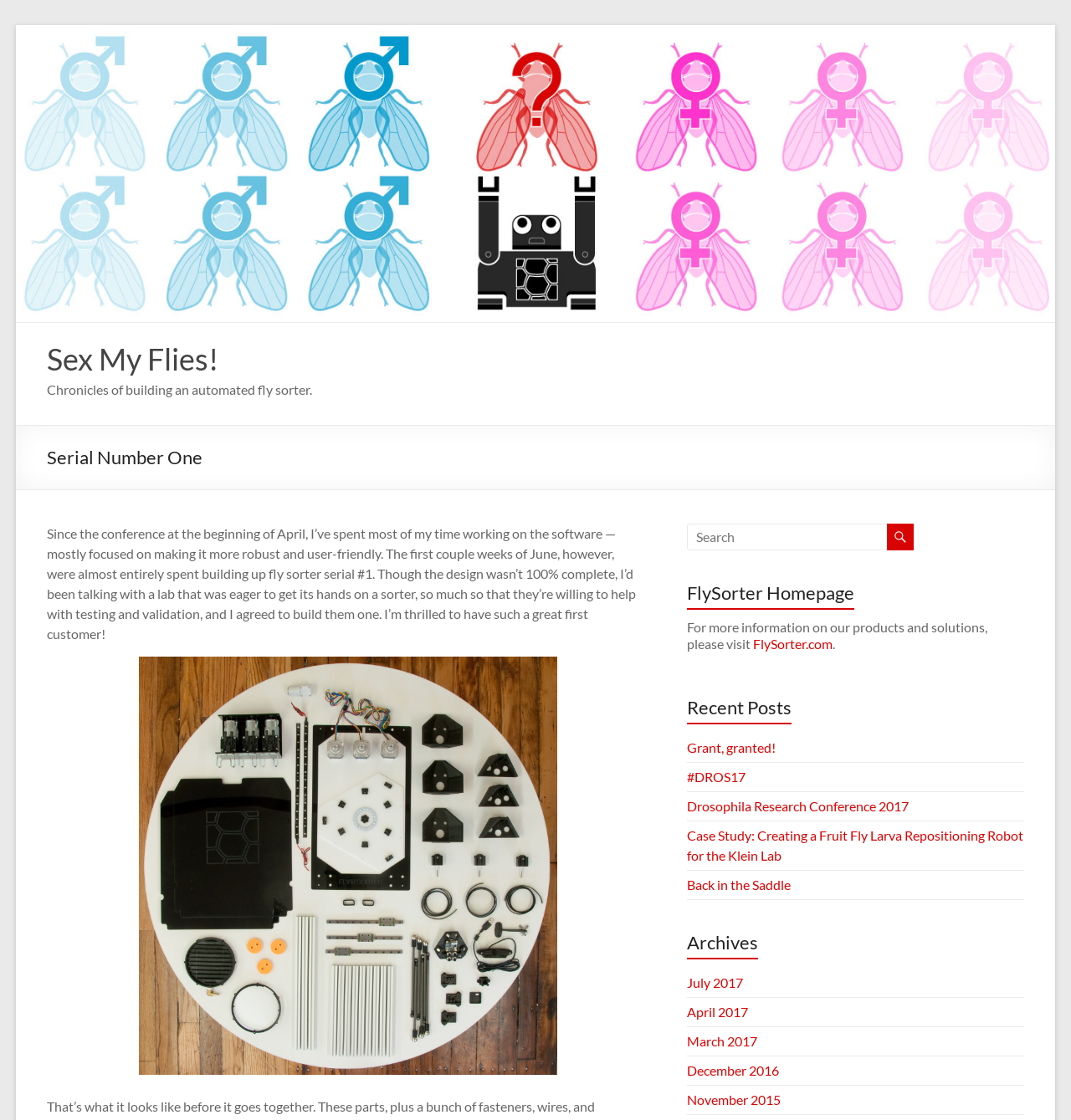From the webpage screenshot, predict the bounding box coordinates (top-left x, top-left y, bottom-right x, bottom-right y) for the UI element described here: Grant, granted!

[0.641, 0.66, 0.724, 0.674]